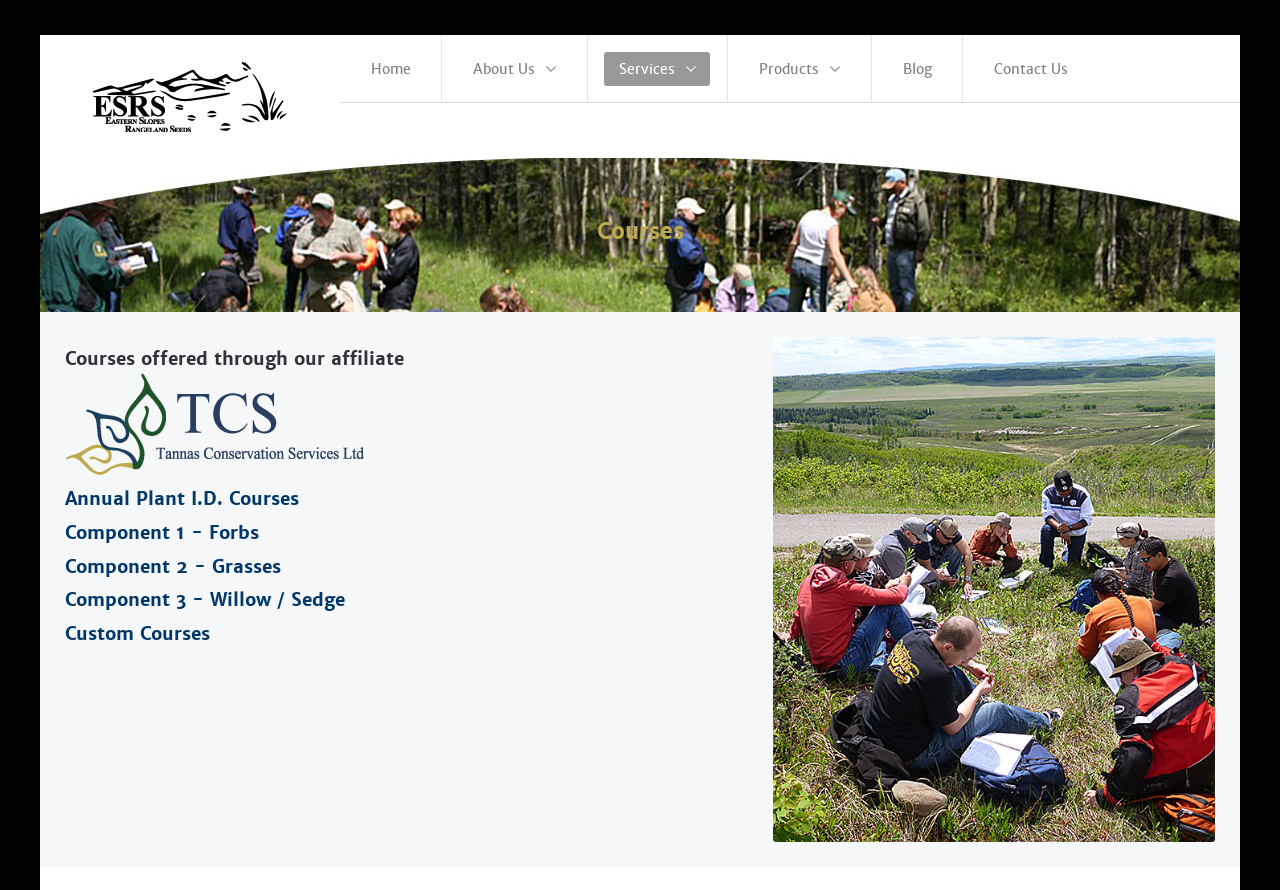Provide the bounding box coordinates of the area you need to click to execute the following instruction: "visit about us page".

[0.346, 0.04, 0.459, 0.113]